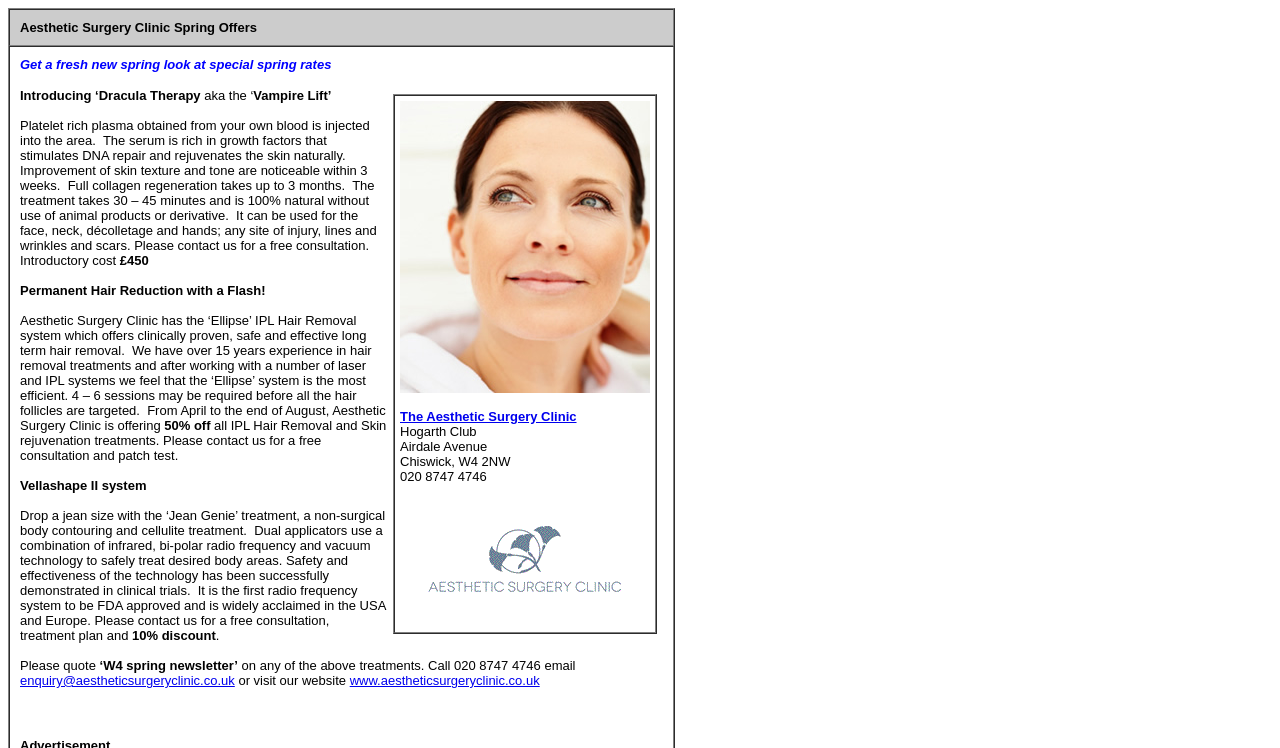What is the cost of the 'Dracula Therapy' treatment?
Provide a short answer using one word or a brief phrase based on the image.

£450